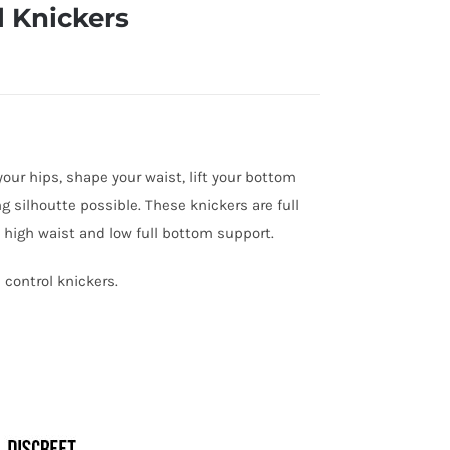Describe the scene in the image with detailed observations.

The image showcases the "Firm Abdomen and Hip Control Knickers" by Wishes, a stylish and functional shapewear product designed to enhance your figure. These knickers aim to flatten the tummy, slim the hips, shape the waist, lift the bottom, and slim through the thighs, ensuring a flattering silhouette. The design features a full brief style that offers discreet coverage, complete with a high waist and supportive low full bottom. Feel confident and comfortable throughout the day with these expertly crafted control knickers, ideal for achieving a smooth and well-defined shape.